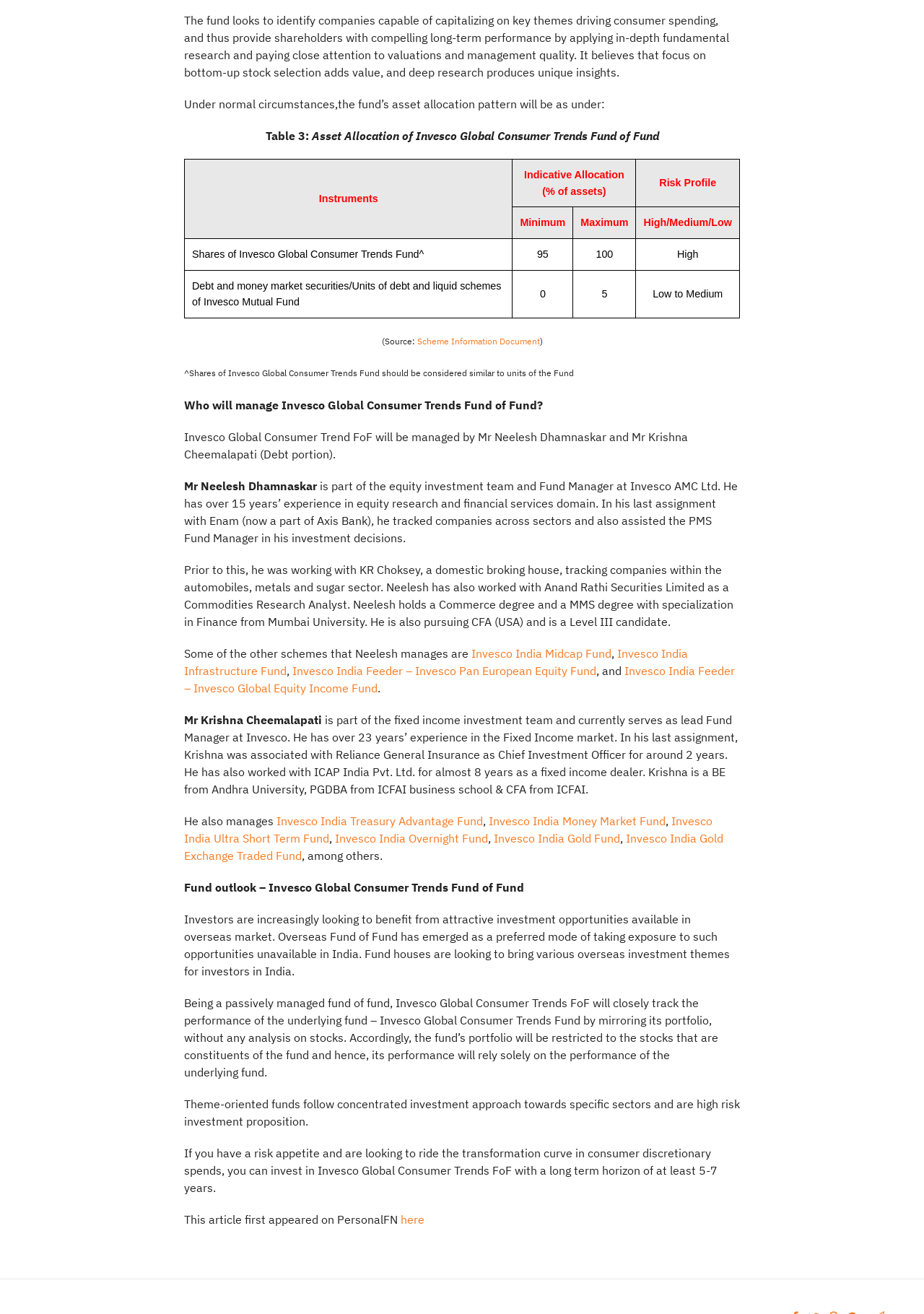Pinpoint the bounding box coordinates of the element to be clicked to execute the instruction: "Enter phone number".

None